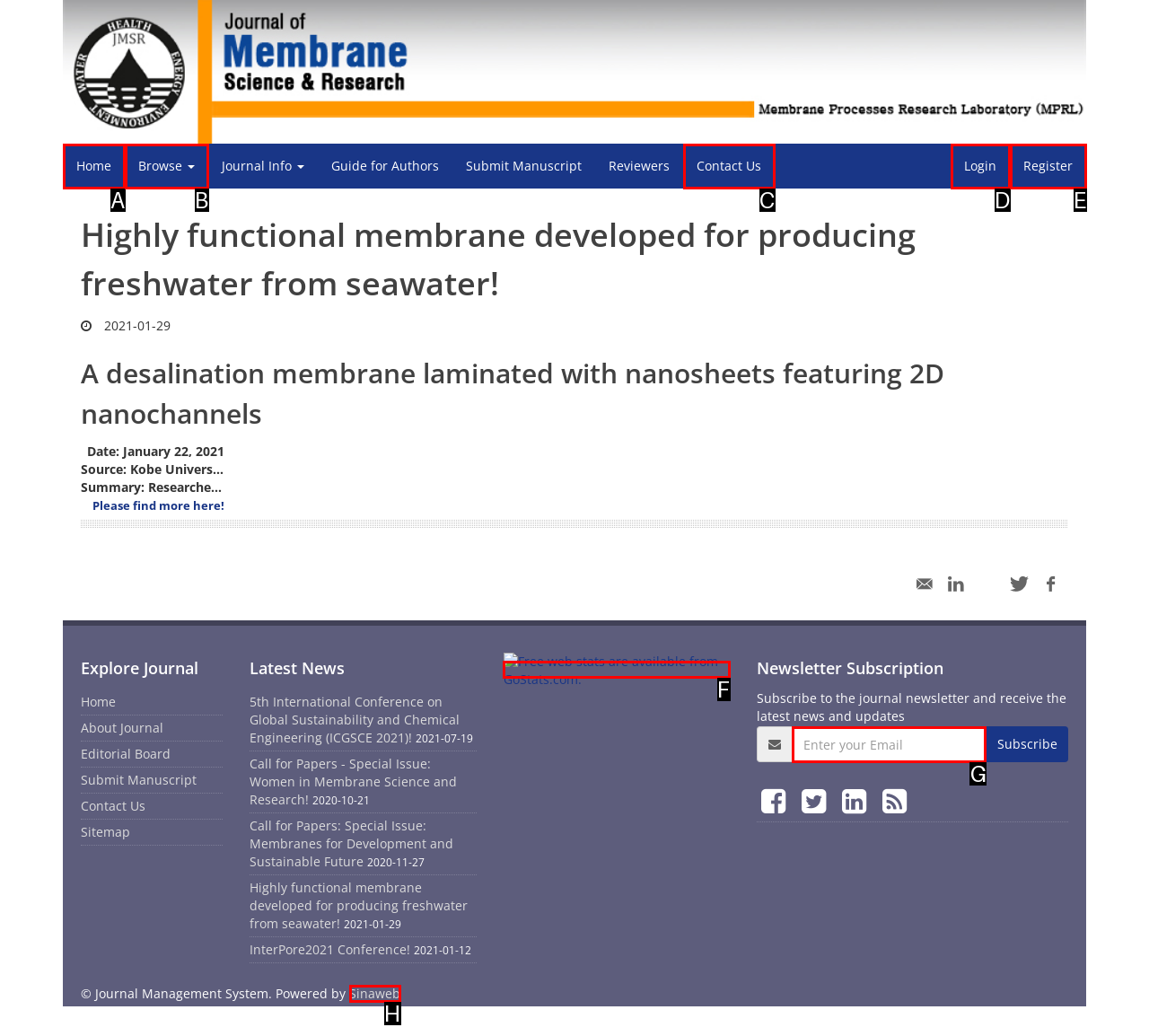Determine the option that aligns with this description: Browse
Reply with the option's letter directly.

B